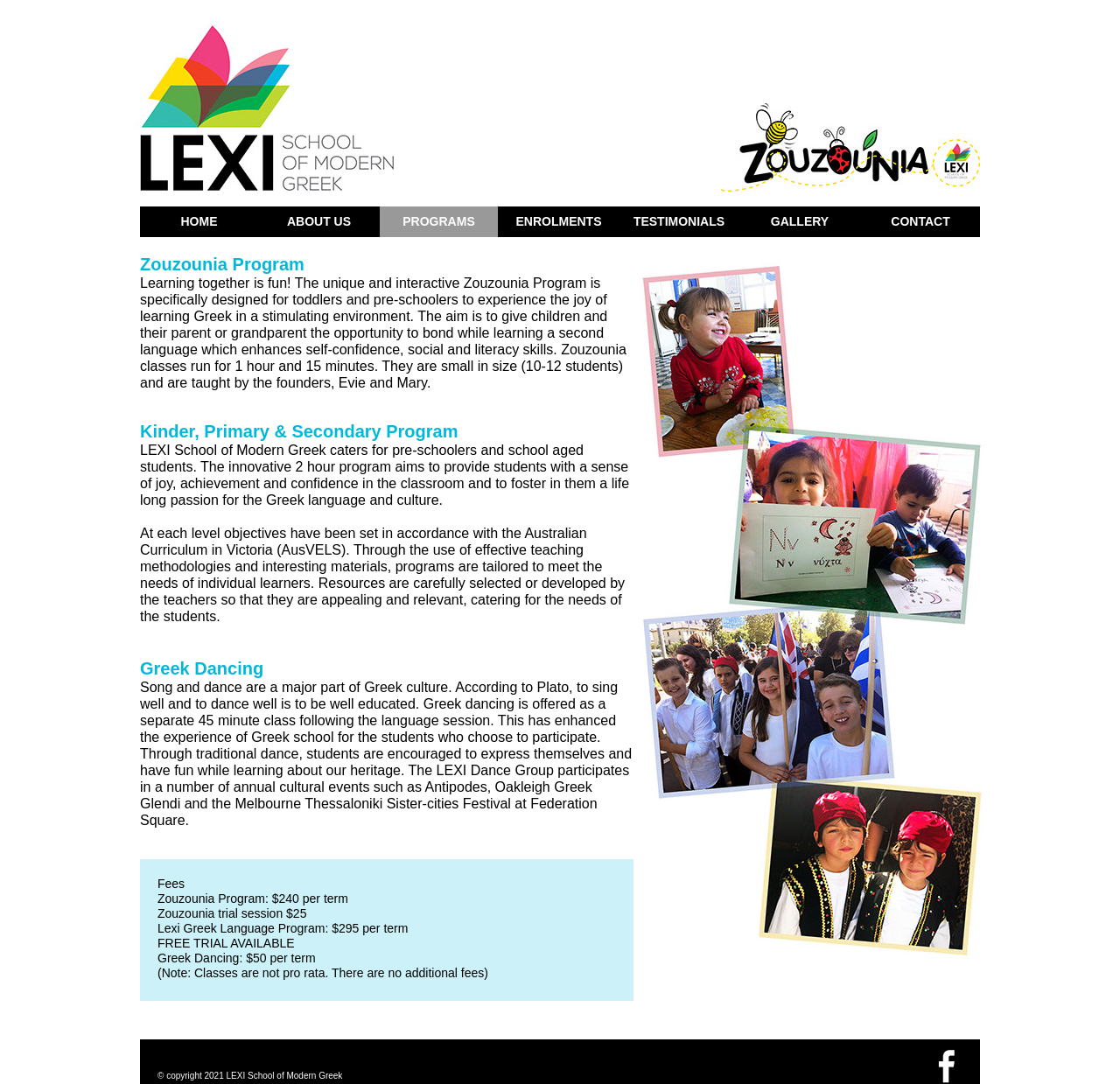What is the copyright year of the LEXI School of Modern Greek? Examine the screenshot and reply using just one word or a brief phrase.

2021